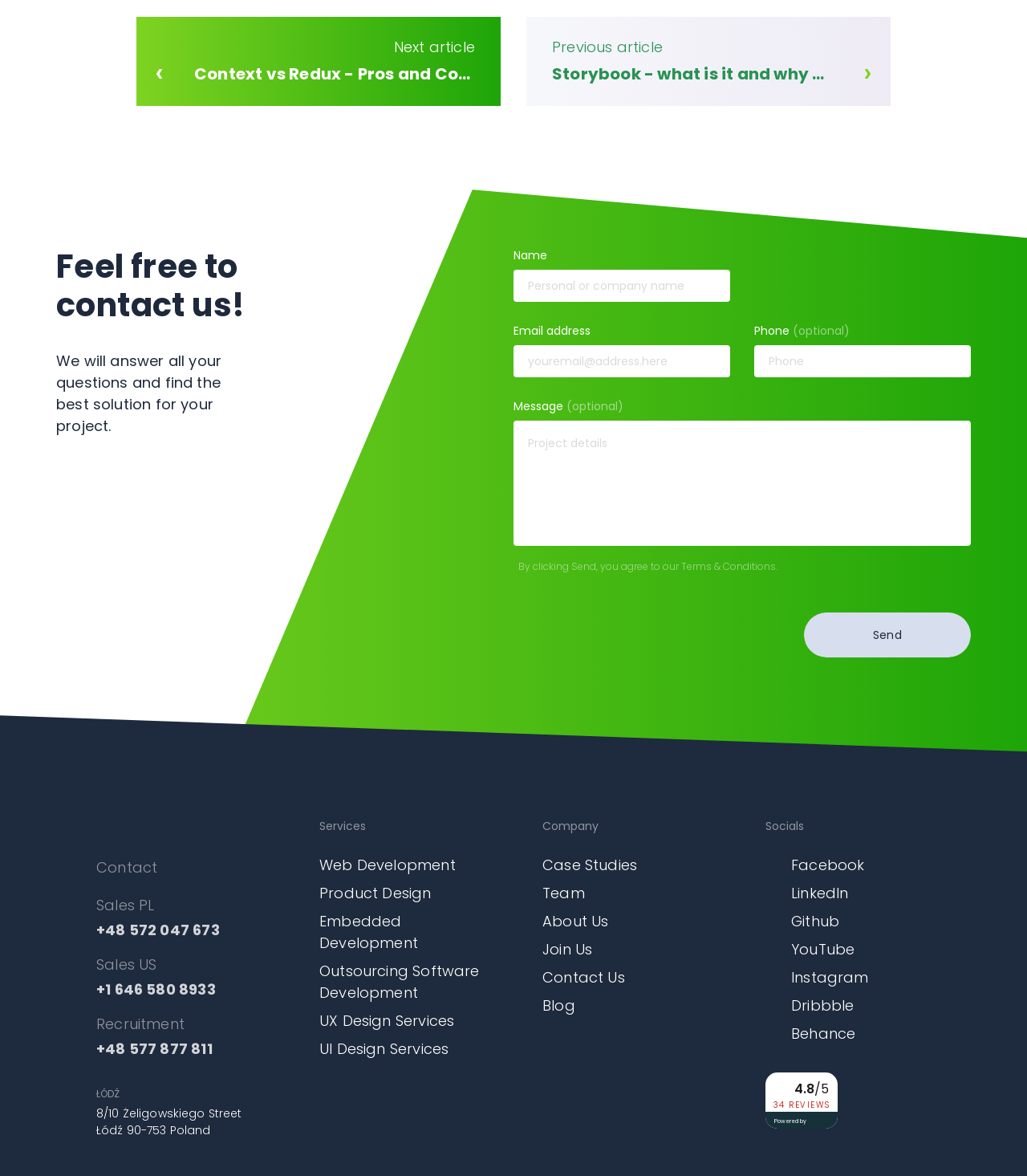Determine the bounding box coordinates for the area that should be clicked to carry out the following instruction: "Enter your name in the input field".

[0.5, 0.23, 0.711, 0.257]